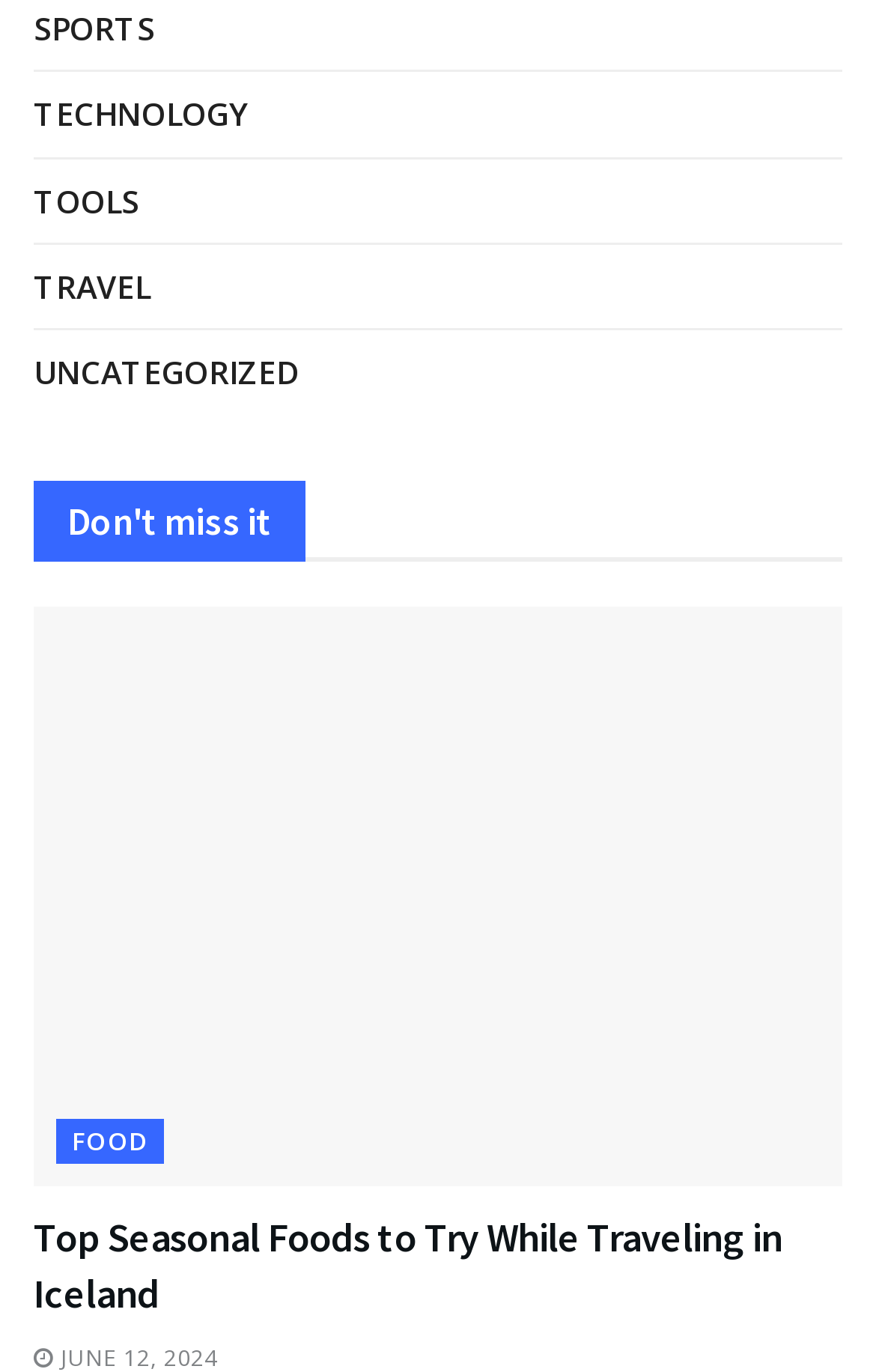Determine the bounding box coordinates of the clickable element to complete this instruction: "Explore FOOD". Provide the coordinates in the format of four float numbers between 0 and 1, [left, top, right, bottom].

[0.064, 0.815, 0.187, 0.848]